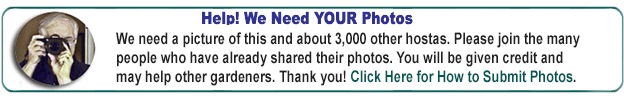Paint a vivid picture with your words by describing the image in detail.

The image features a stunning Hosta variety, specifically the 'Candelabra,' showcasing its blue-green foliage. This compact plant displays lightly cupped leaves with a glaucous bloom on top, contributing to its unique texture and color. The flowers are tubular and pale purple, blooming from mid-July into August, although seed viability was not confirmed at registration. This visual serves as a part of a community call for gardeners to share their photographs of Hosta plants, helping to enrich resources for fellow gardening enthusiasts. Contributions from individuals can enhance the collection of about 3,000 other Hosta images, celebrating the diversity and beauty of these beloved plants.